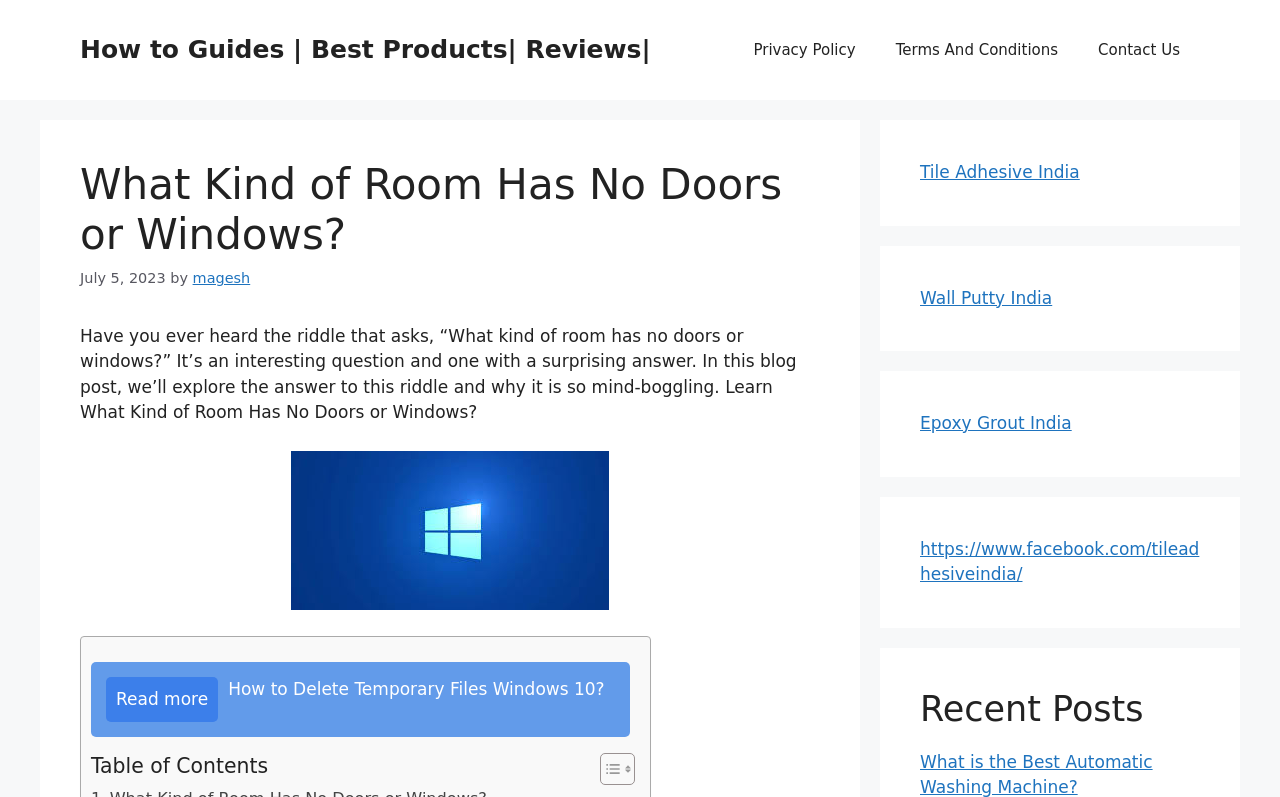What is the purpose of the 'Toggle Table of Content' button?
From the details in the image, answer the question comprehensively.

The purpose of the 'Toggle Table of Content' button can be inferred by its name and its location near the 'Table of Contents' heading. It is likely that clicking this button will show or hide the table of contents, allowing the user to navigate the blog post more easily.